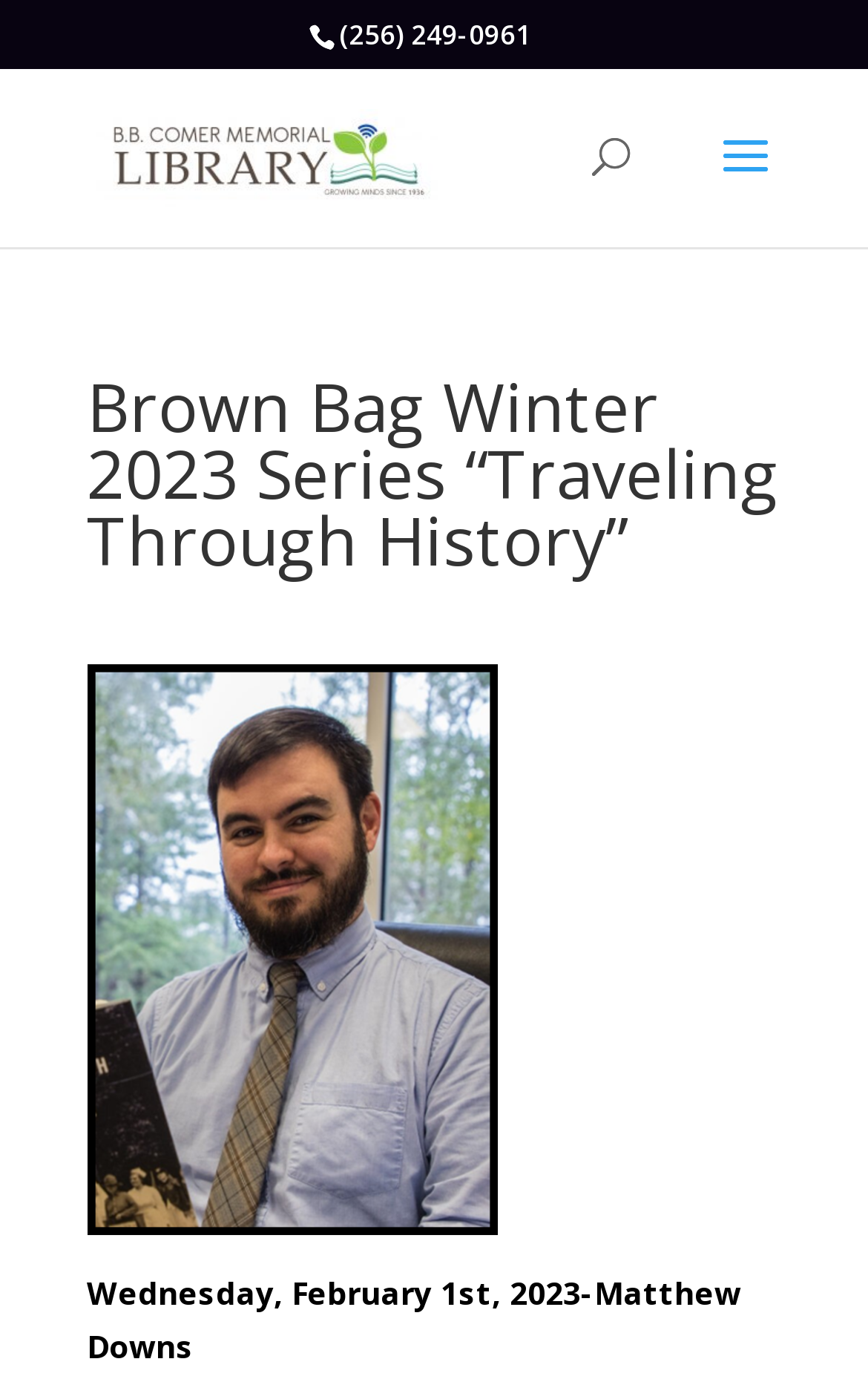Identify the main title of the webpage and generate its text content.

Brown Bag Winter 2023 Series “Traveling Through History”